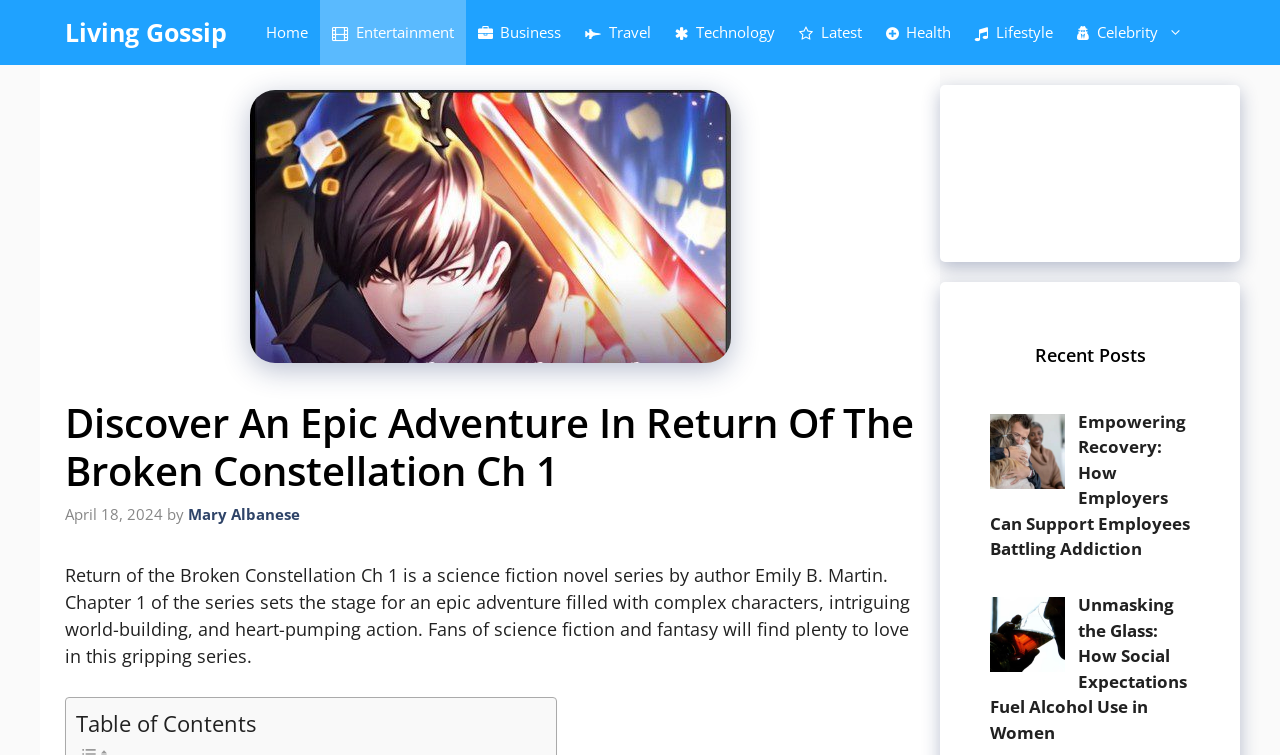What is the date of the article?
Please ensure your answer is as detailed and informative as possible.

I found the answer by looking at the time element that displays the date of the article.